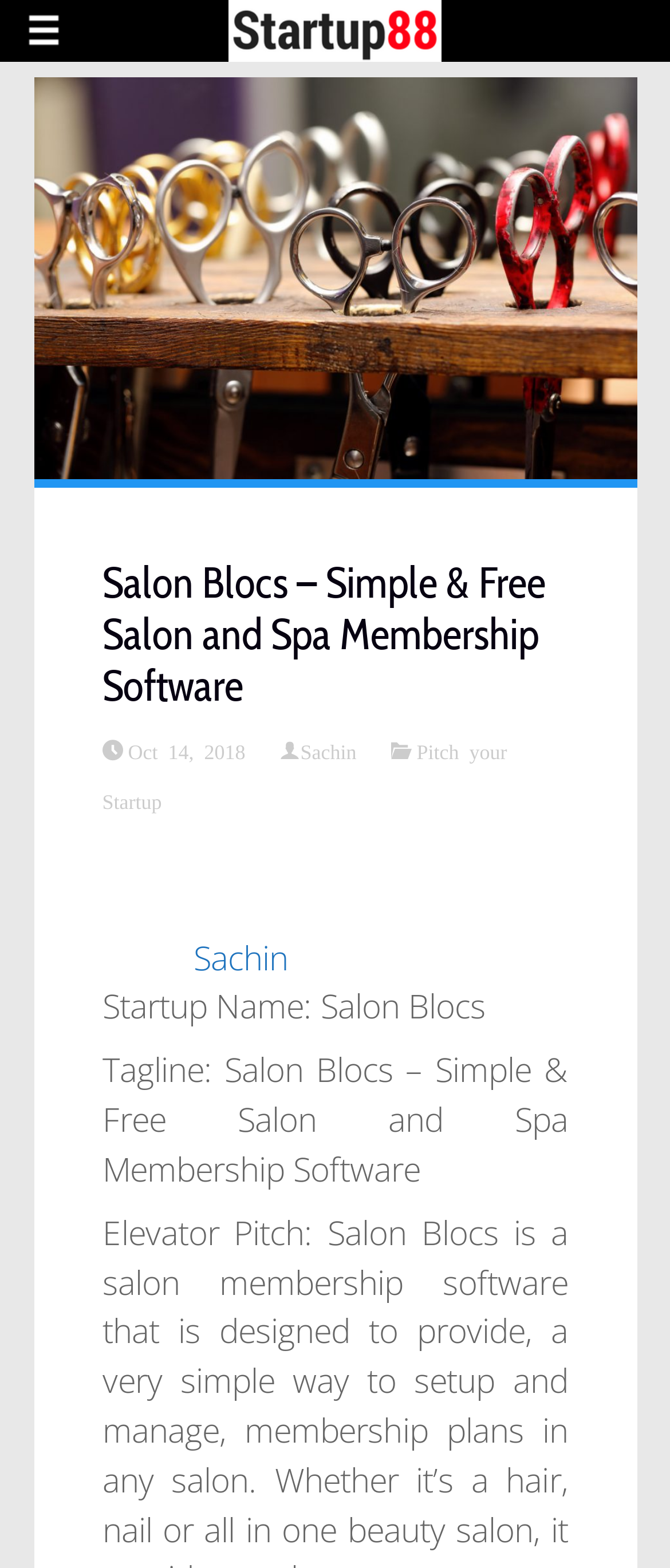Kindly respond to the following question with a single word or a brief phrase: 
What is the name of the startup?

Salon Blocs